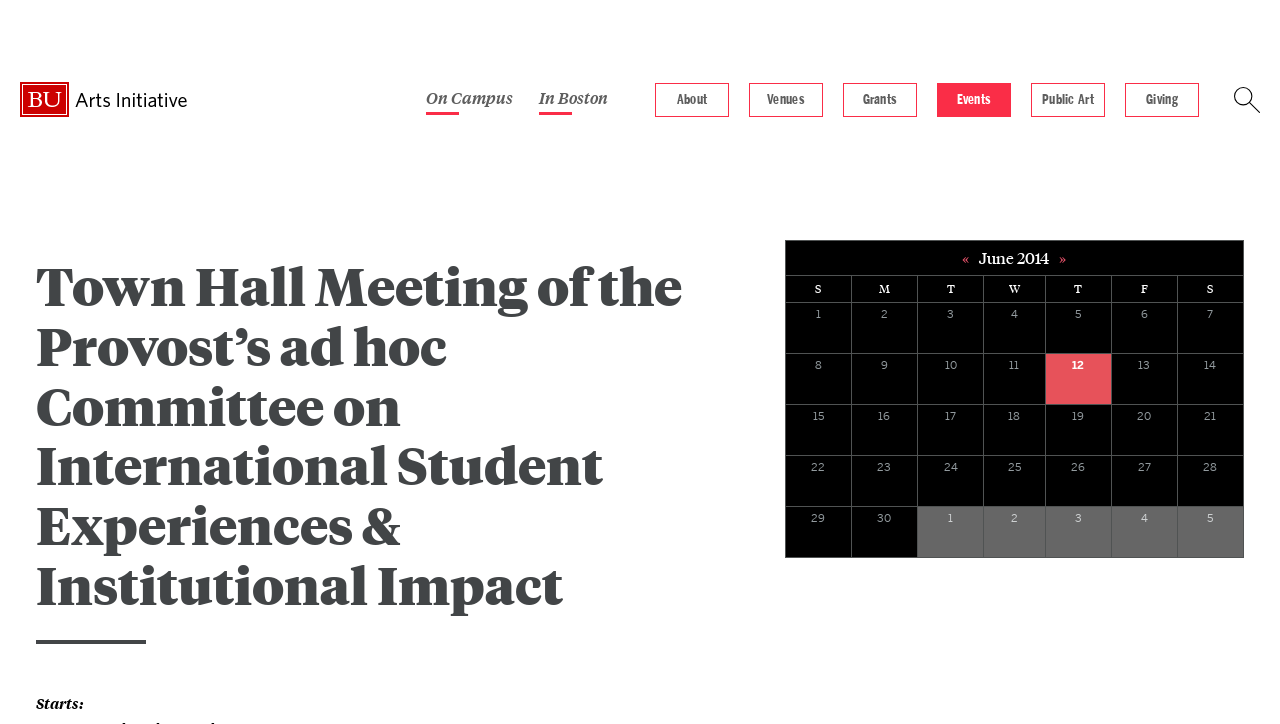Please identify the coordinates of the bounding box that should be clicked to fulfill this instruction: "Search for events".

[0.948, 0.12, 0.984, 0.153]